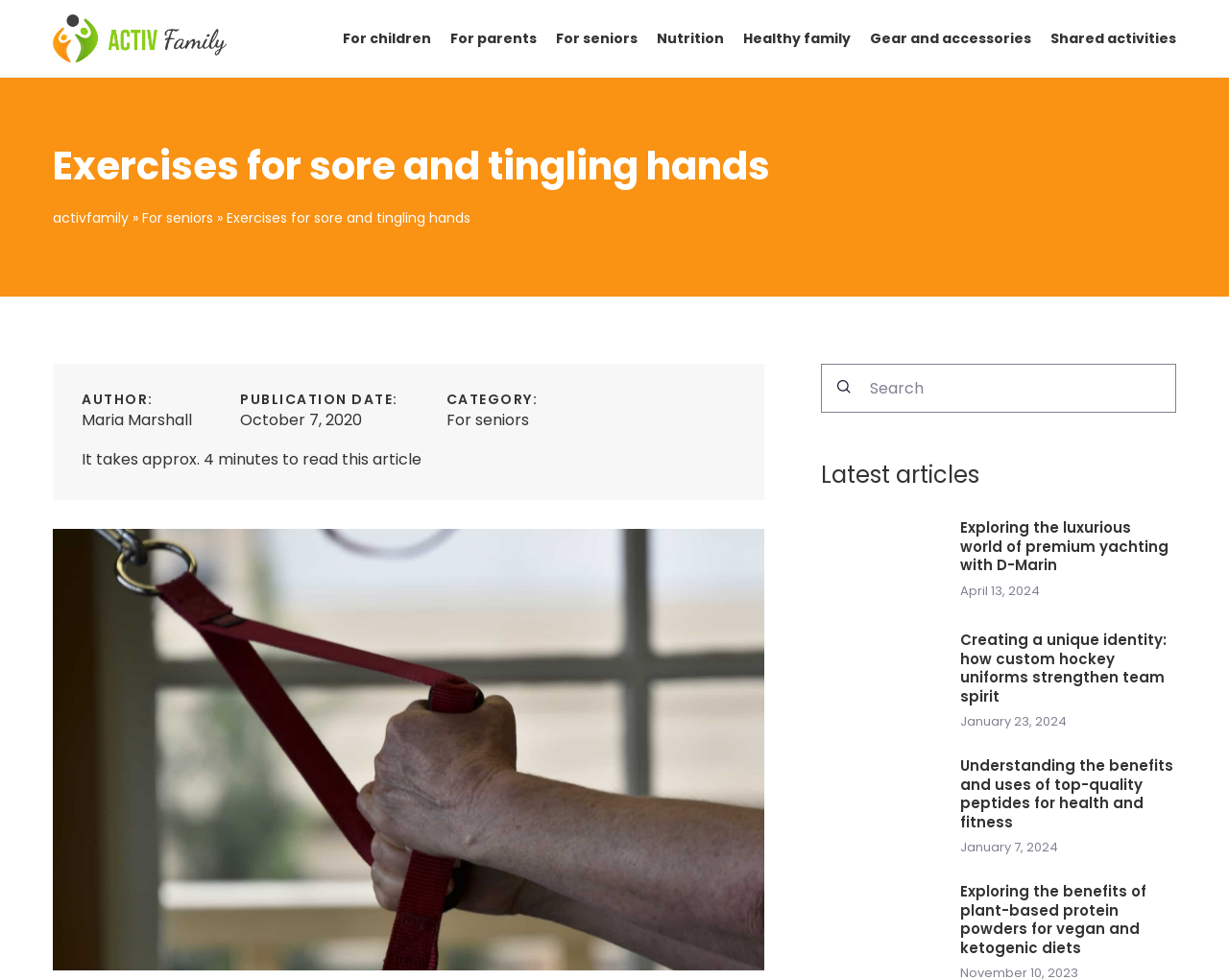Can you specify the bounding box coordinates of the area that needs to be clicked to fulfill the following instruction: "Read the article about custom hockey uniforms"?

[0.668, 0.643, 0.77, 0.729]